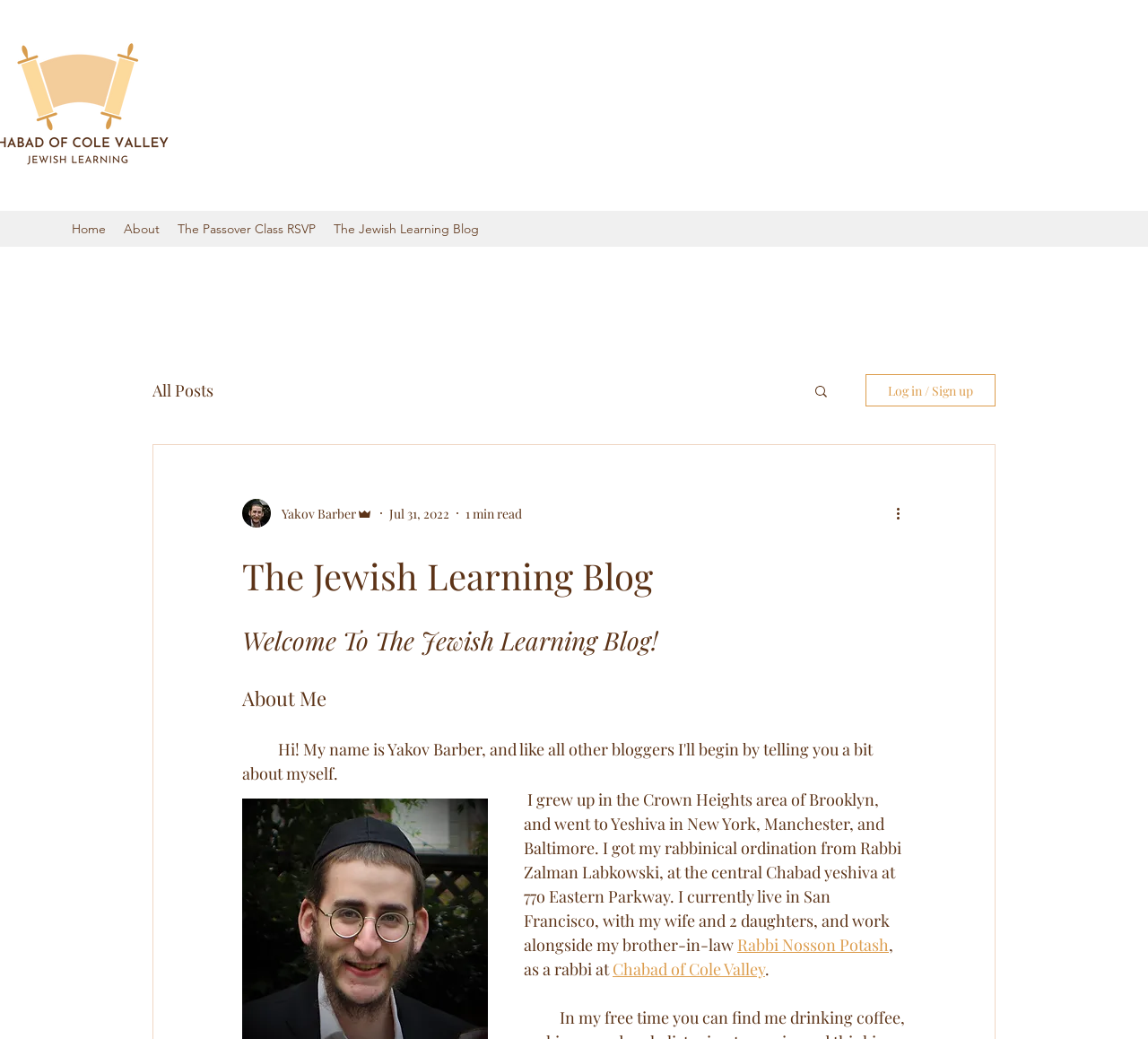Where does the author currently live?
Based on the image, please offer an in-depth response to the question.

I found the answer by reading the static text element which mentions that the author 'currently live in San Francisco, with my wife and 2 daughters', indicating the author's current location.